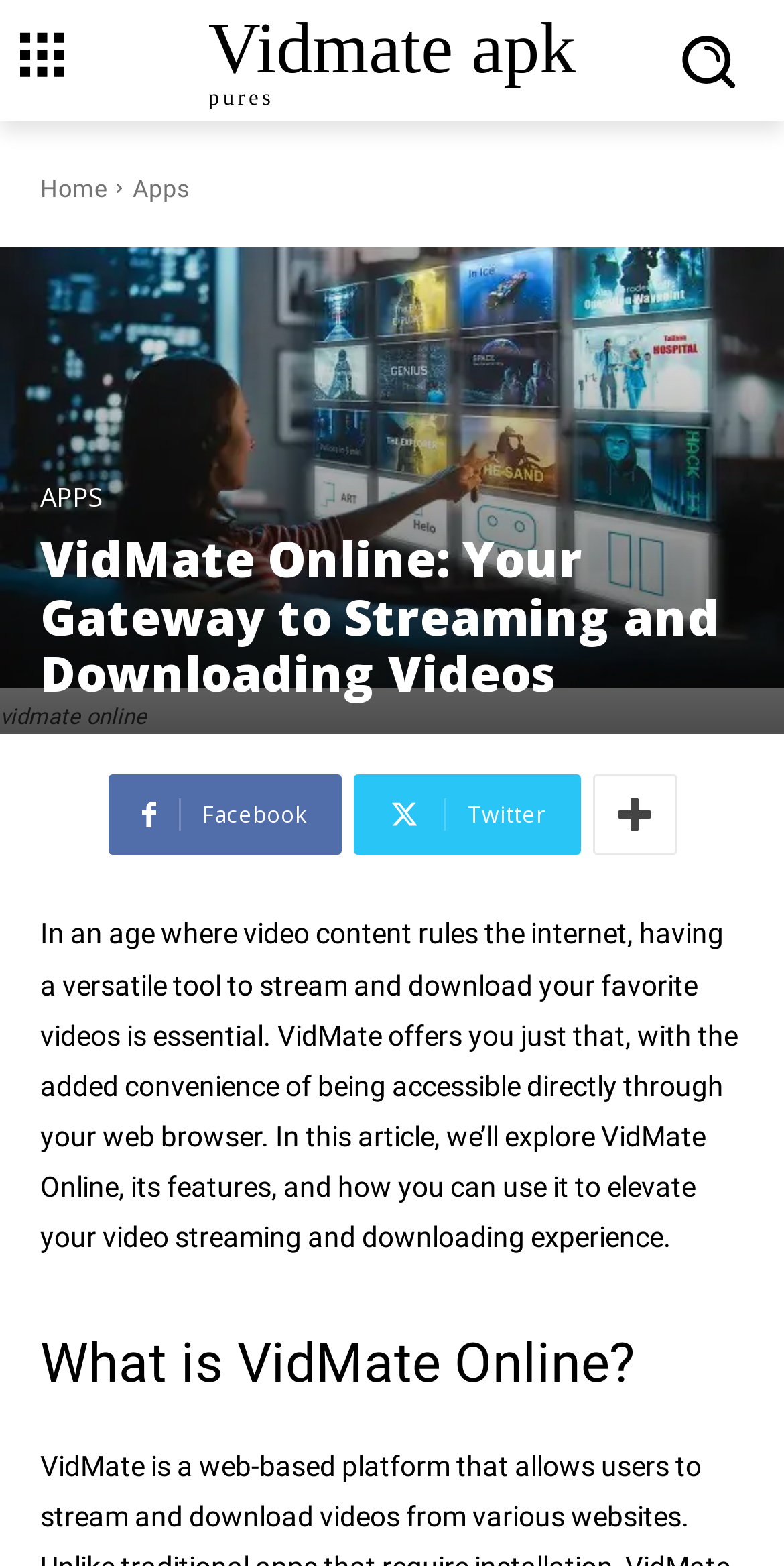Use a single word or phrase to answer the question: What is the purpose of VidMate?

Stream and download videos